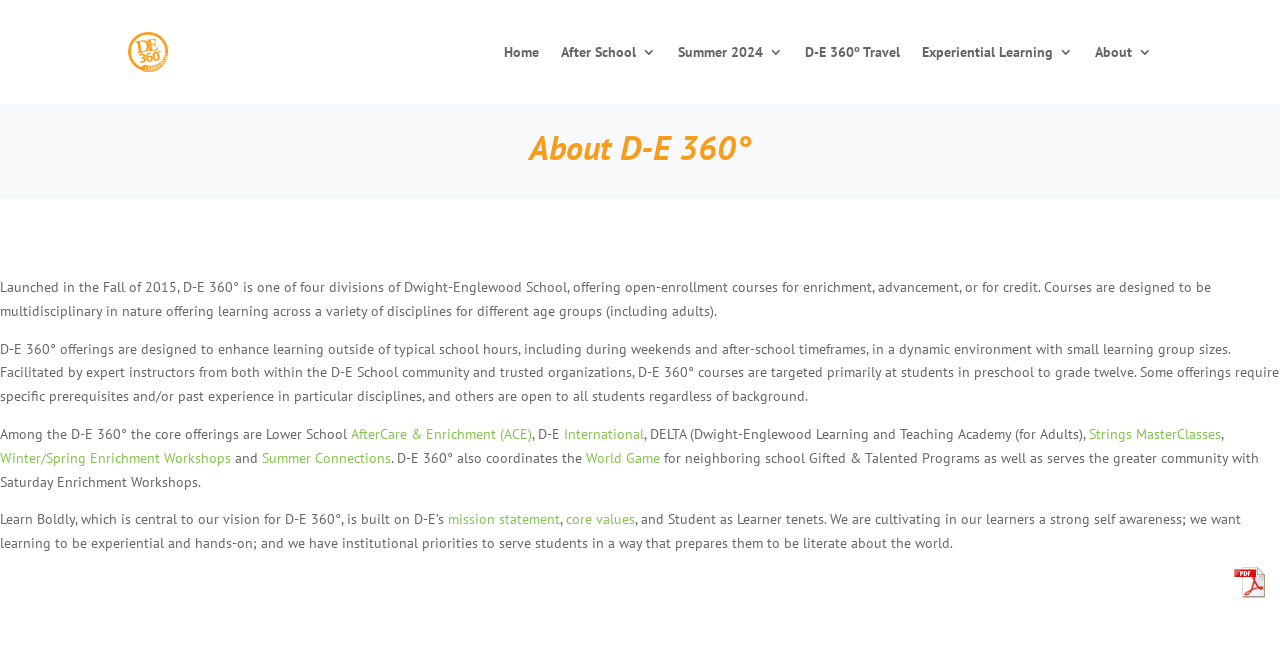Please answer the following question using a single word or phrase: 
What is the target audience for D-E 360° courses?

Students in preschool to grade twelve